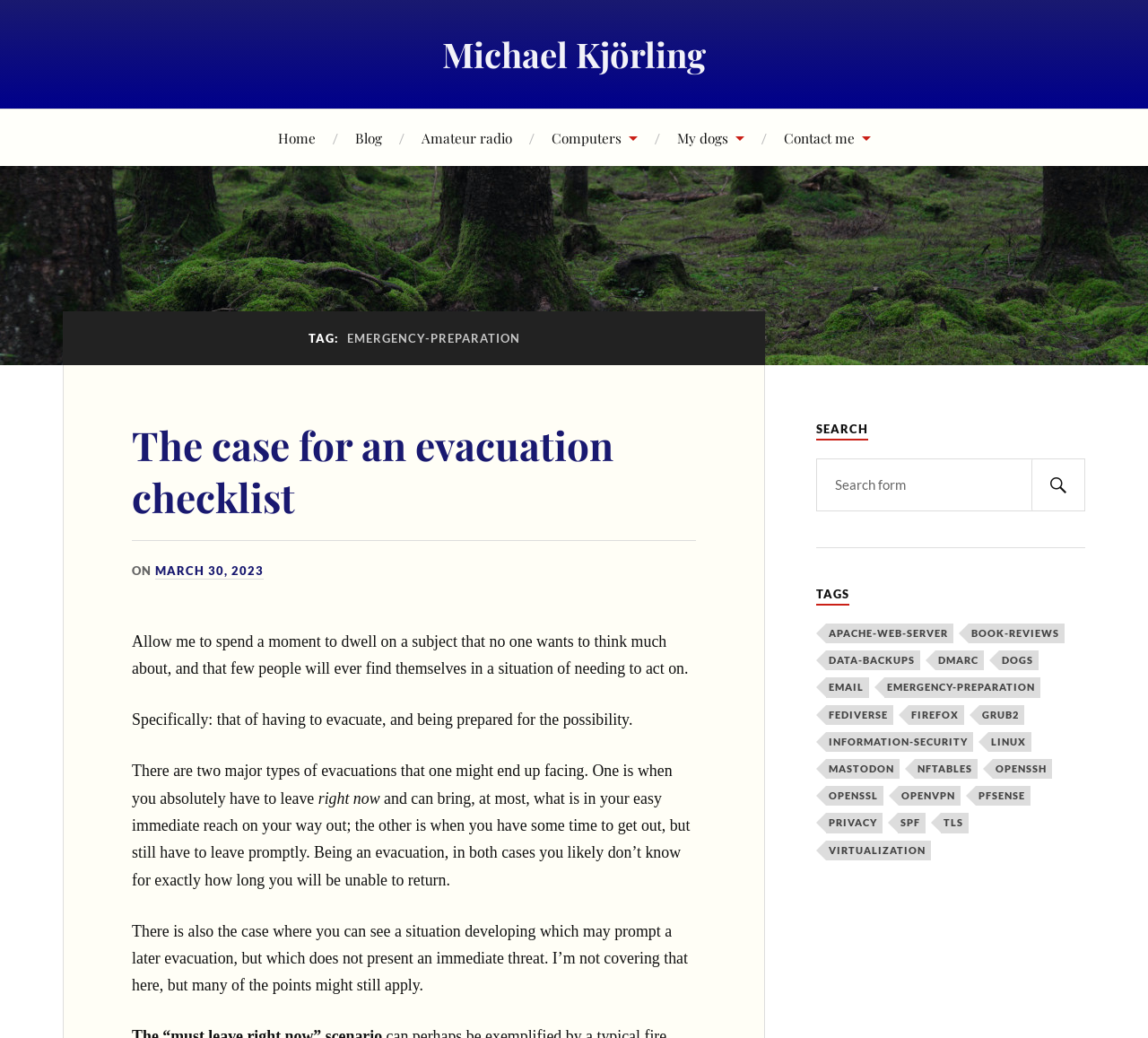Please find the bounding box coordinates of the element's region to be clicked to carry out this instruction: "read the article about emergency preparation".

[0.115, 0.404, 0.606, 0.503]